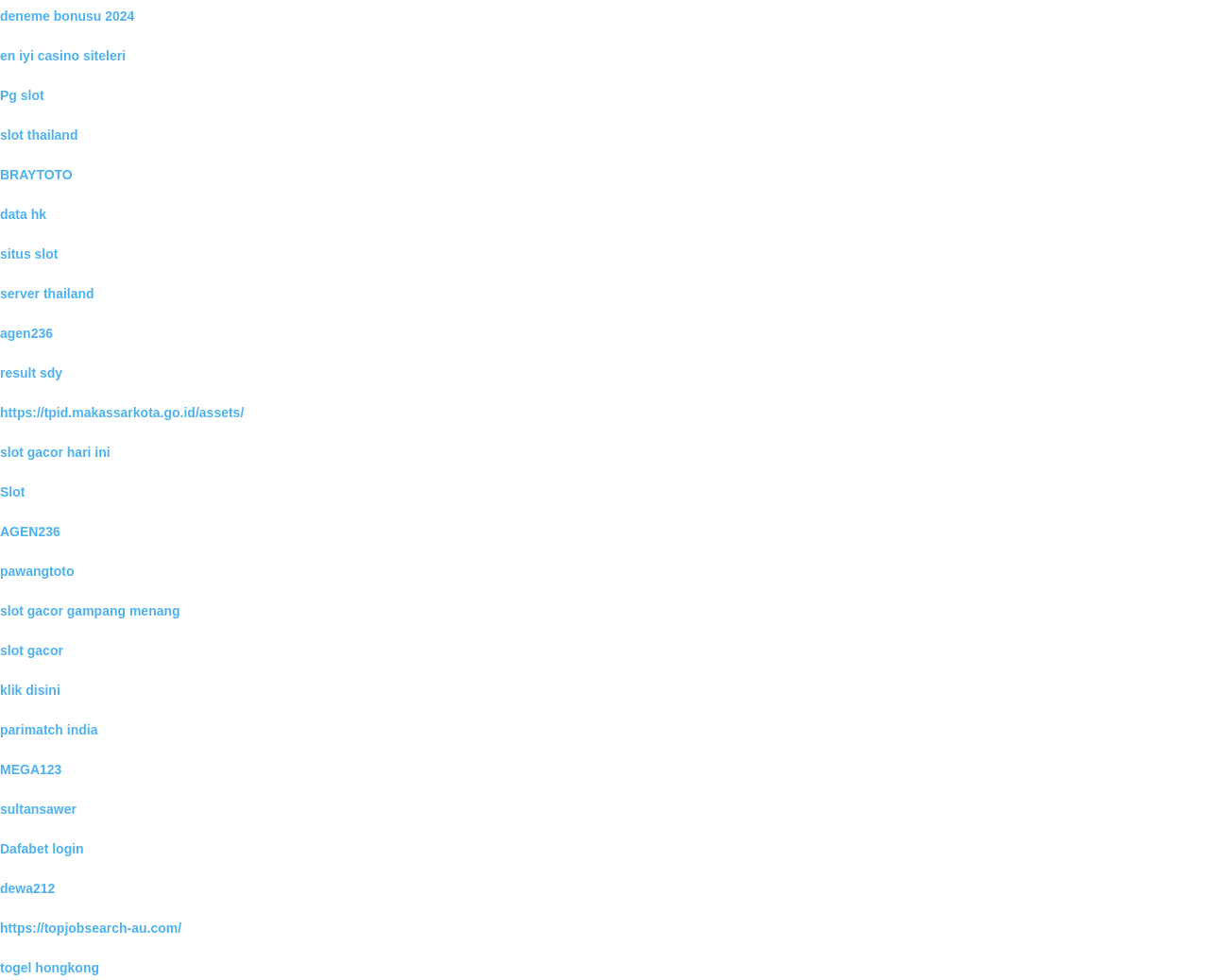Please locate the bounding box coordinates of the element that should be clicked to complete the given instruction: "check keluaran sgp".

[0.69, 0.263, 0.767, 0.279]